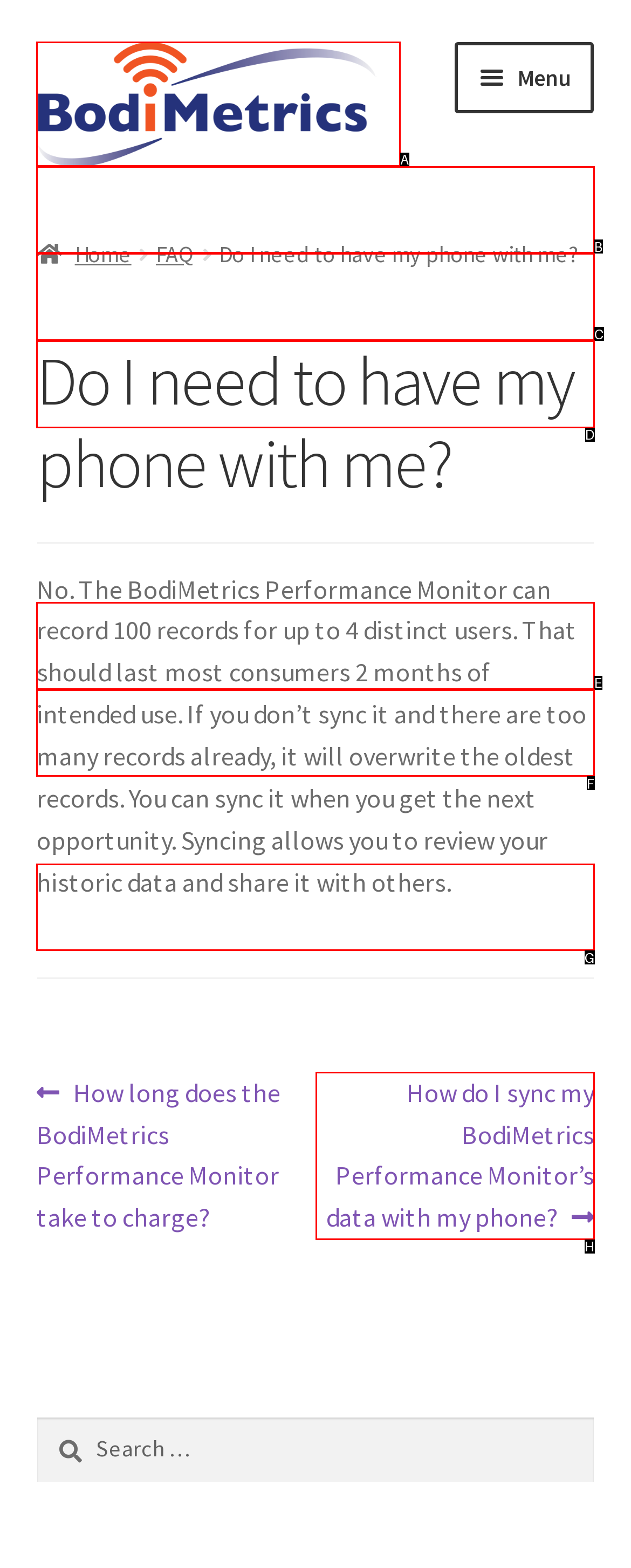Point out the option that best suits the description: Accessories
Indicate your answer with the letter of the selected choice.

C